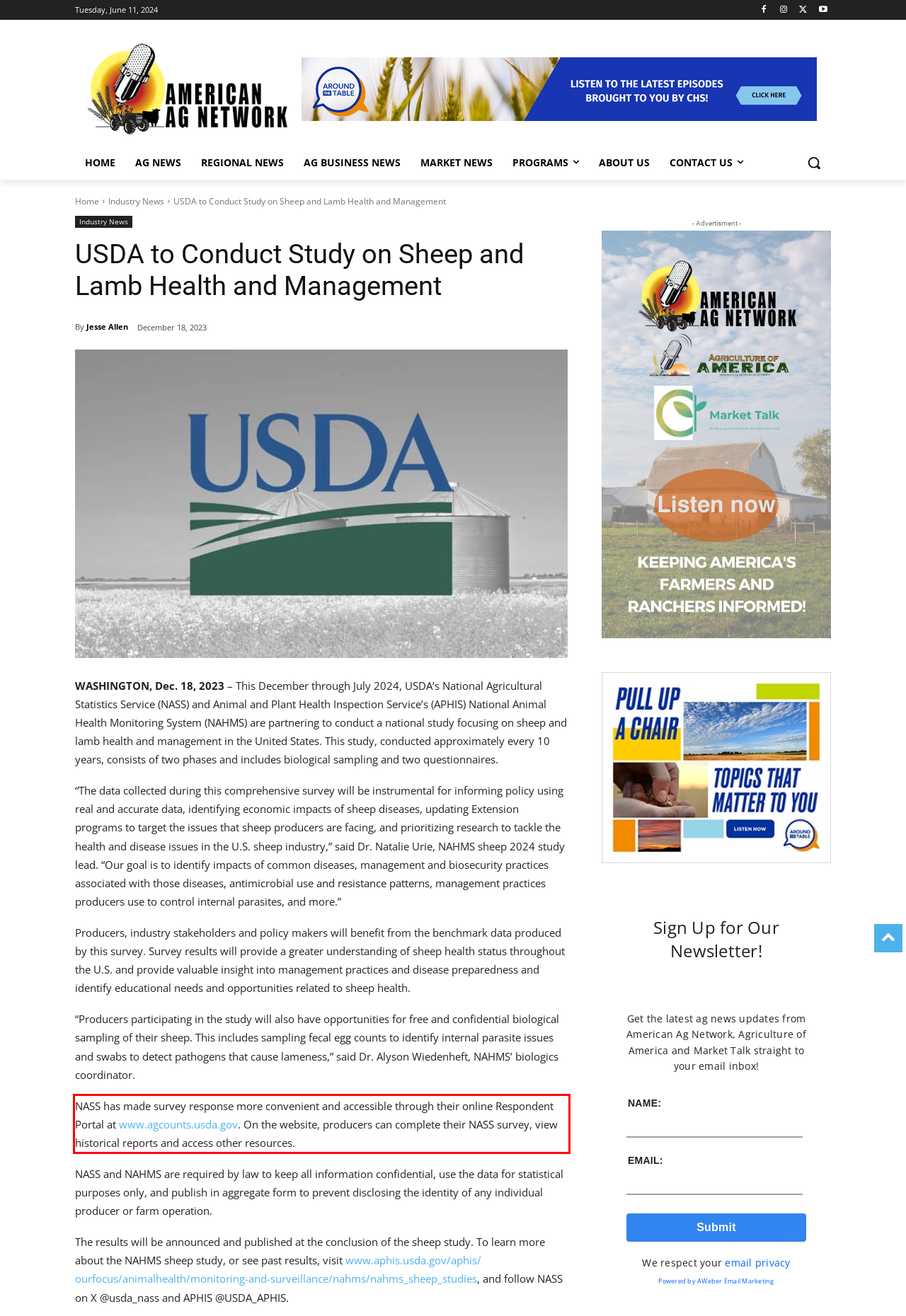Within the screenshot of a webpage, identify the red bounding box and perform OCR to capture the text content it contains.

NASS has made survey response more convenient and accessible through their online Respondent Portal at www.agcounts.usda.gov. On the website, producers can complete their NASS survey, view historical reports and access other resources.